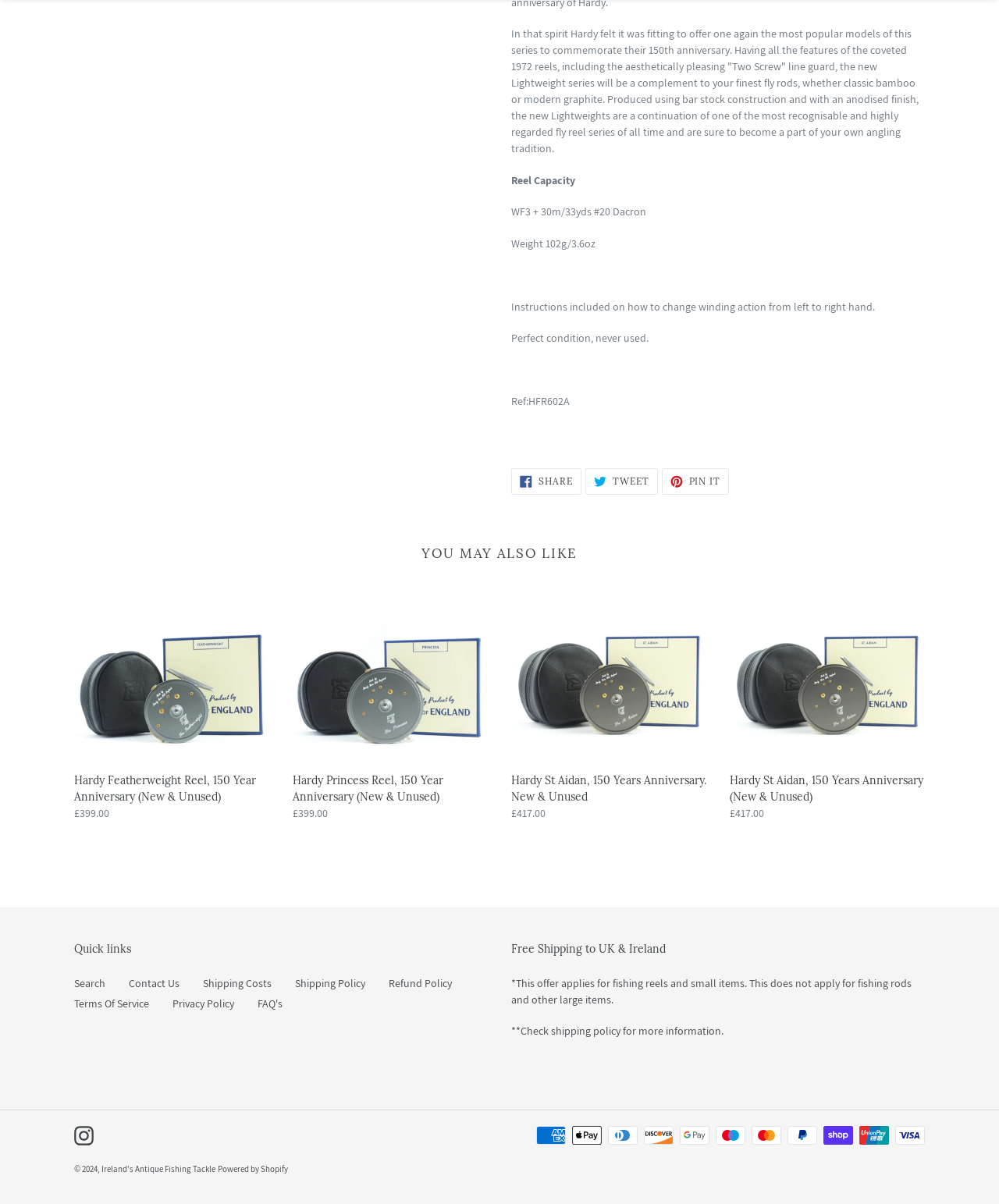What is the anniversary being commemorated?
Give a one-word or short-phrase answer derived from the screenshot.

150th anniversary